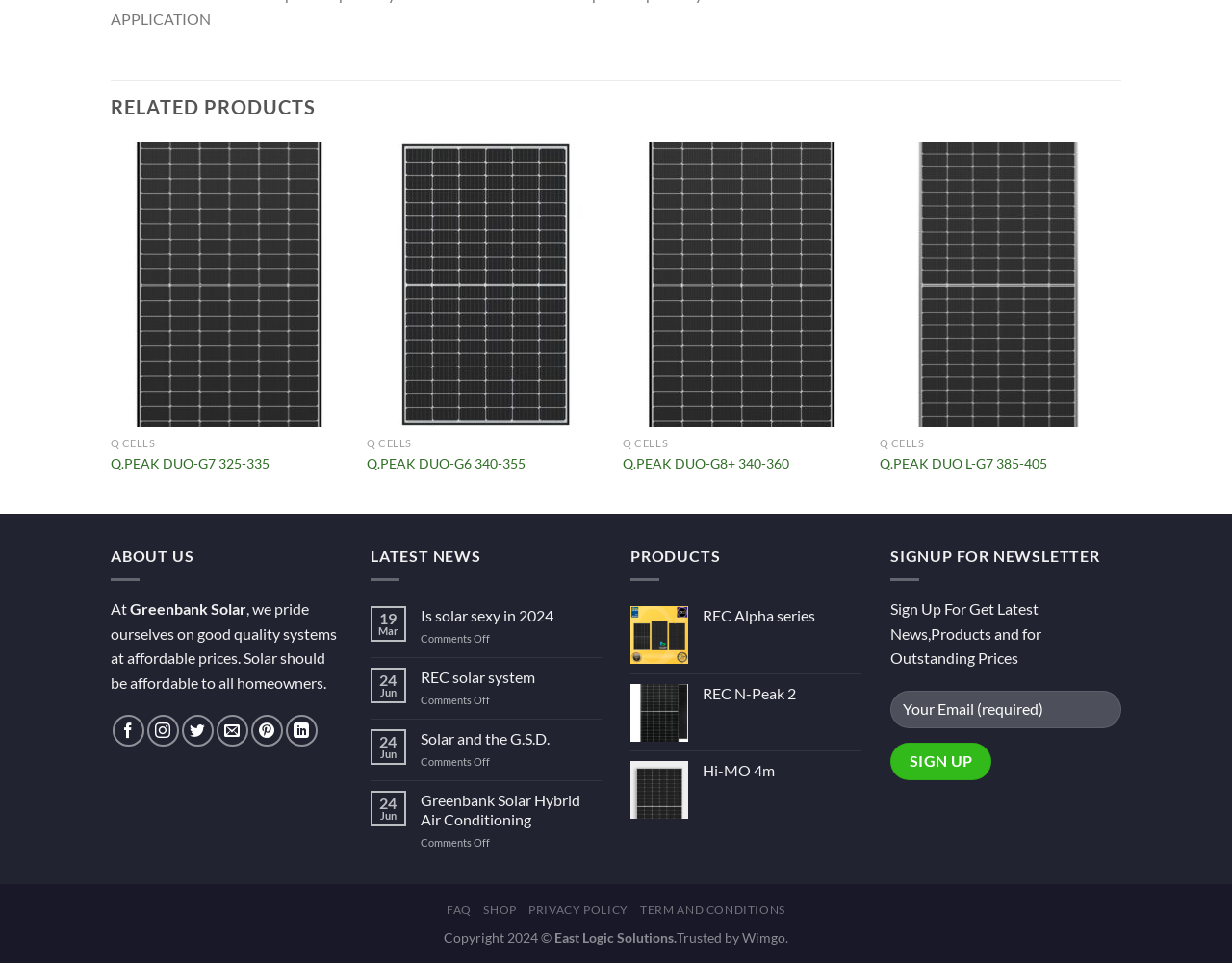Could you specify the bounding box coordinates for the clickable section to complete the following instruction: "Click on Sage Counseling"?

None